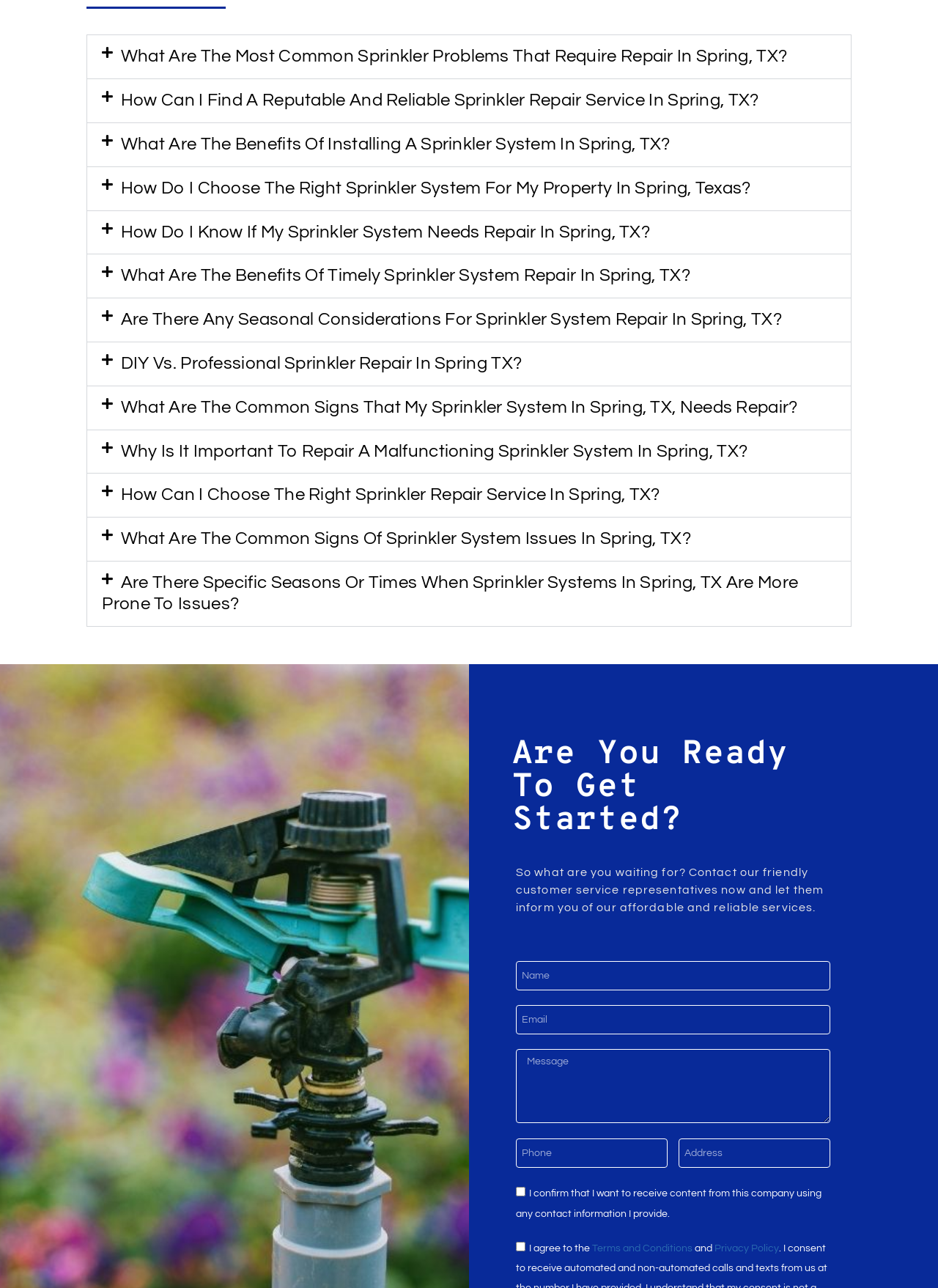Determine the bounding box for the HTML element described here: "Terms and Conditions". The coordinates should be given as [left, top, right, bottom] with each number being a float between 0 and 1.

[0.631, 0.965, 0.738, 0.973]